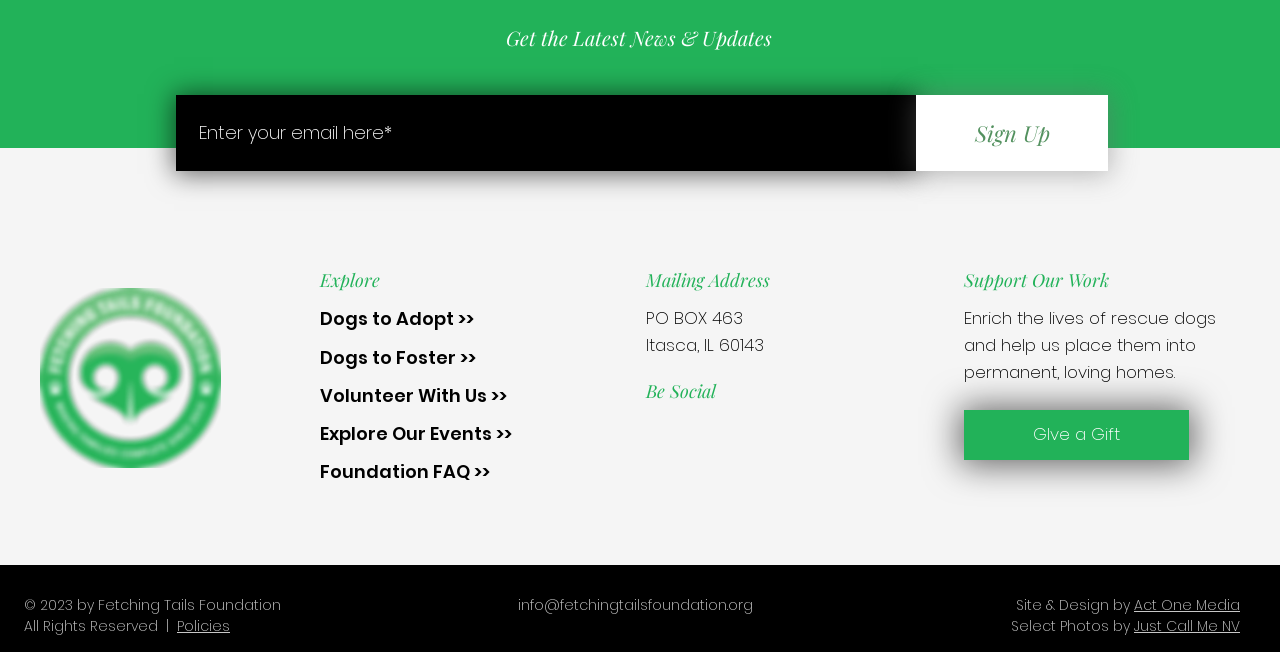Please provide a one-word or short phrase answer to the question:
What type of organization is this?

Animal rescue organization